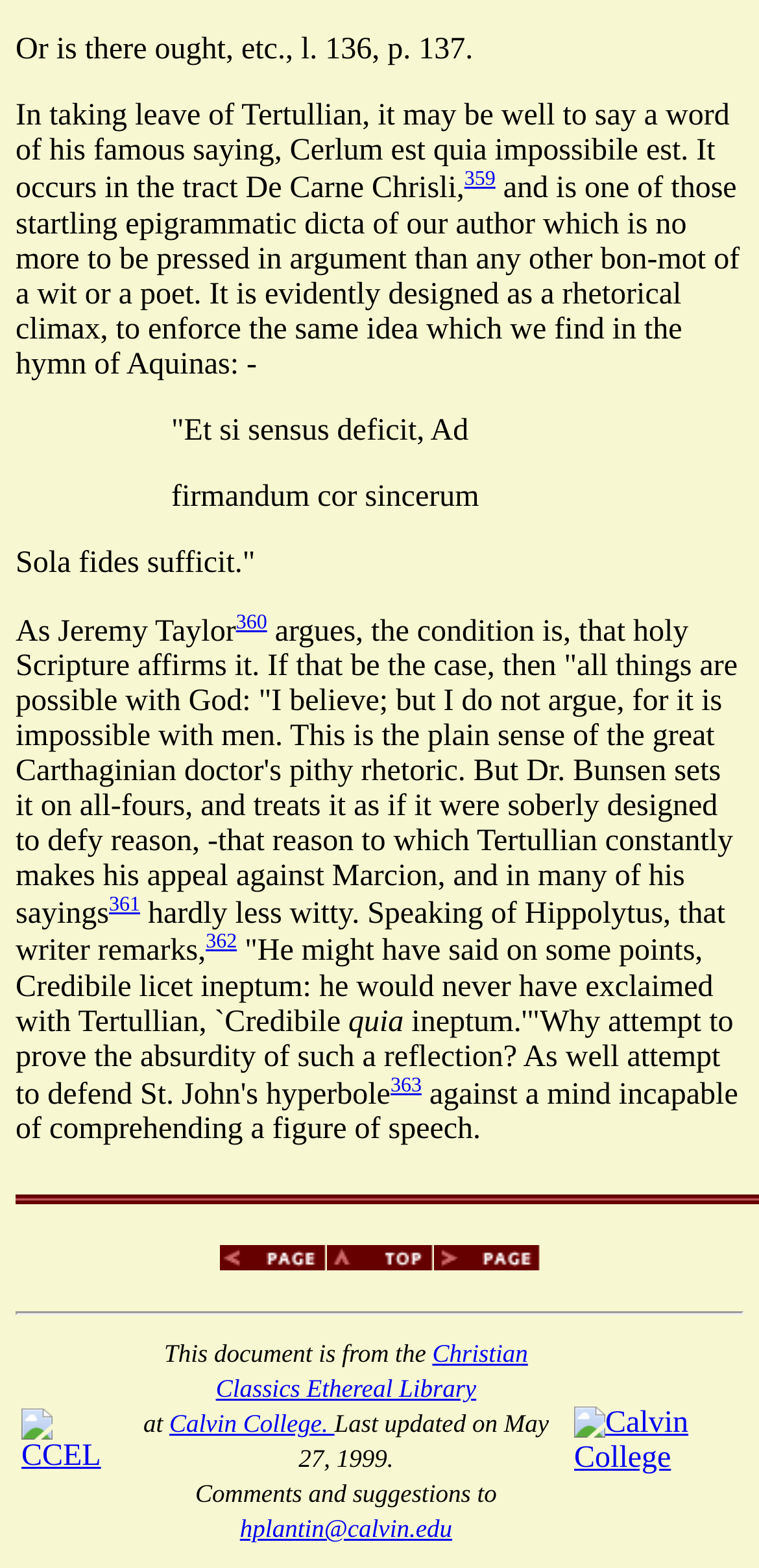What is the condition for holy Scripture to affirm something?
Based on the visual, give a brief answer using one word or a short phrase.

That it is possible with God